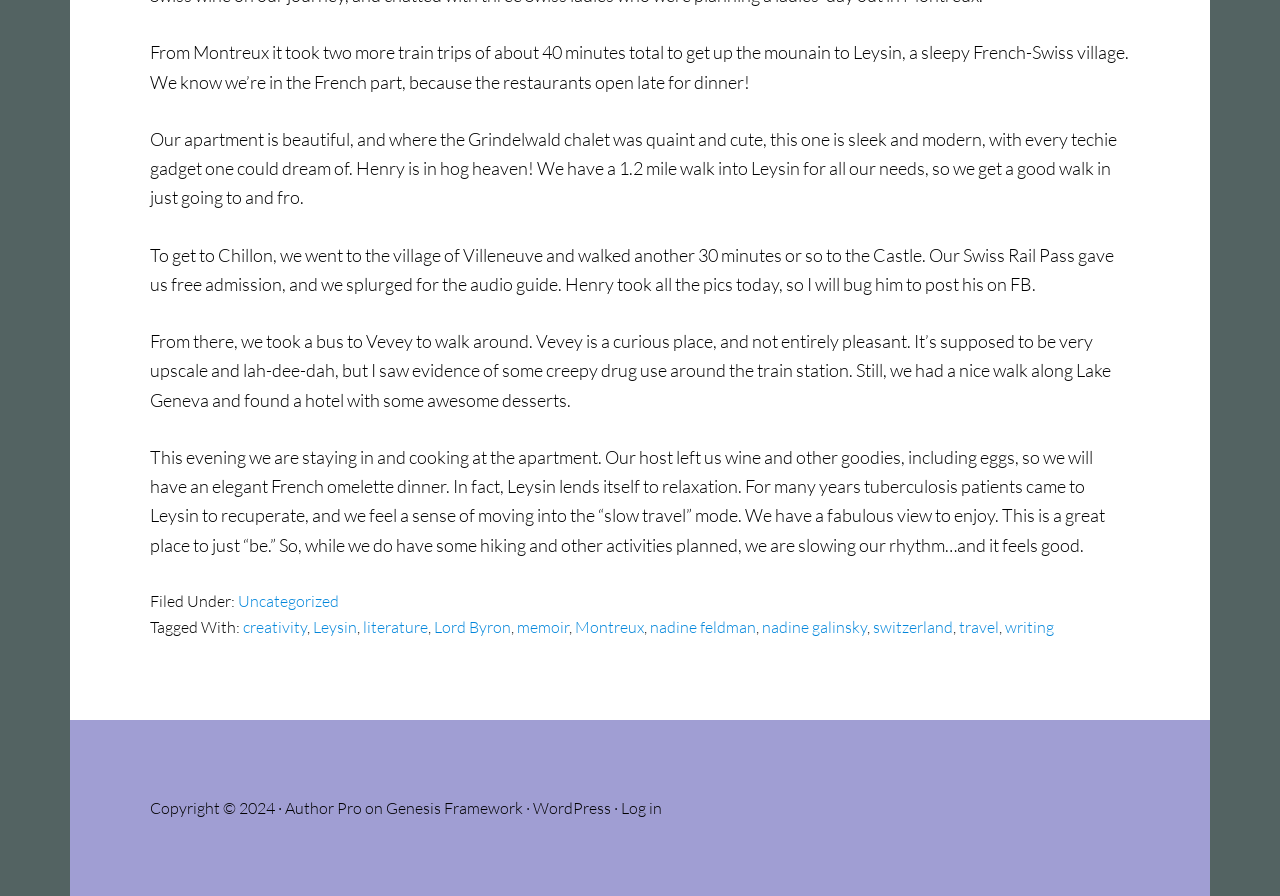Bounding box coordinates are specified in the format (top-left x, top-left y, bottom-right x, bottom-right y). All values are floating point numbers bounded between 0 and 1. Please provide the bounding box coordinate of the region this sentence describes: .a{fill:#757575;}.b{fill:#fff;fill-rule:evenodd;}Facebook

None